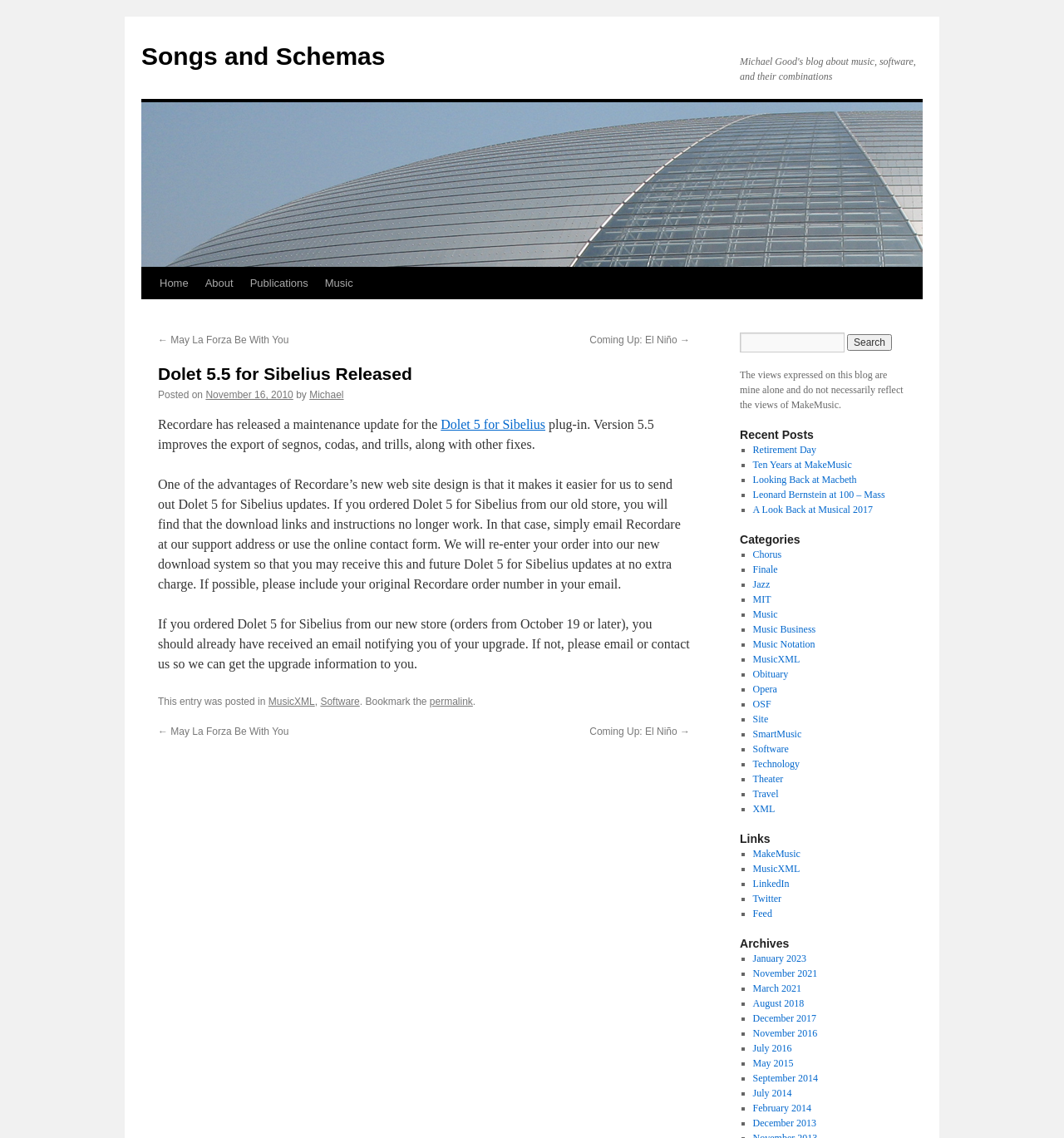Predict the bounding box coordinates of the area that should be clicked to accomplish the following instruction: "Search for something". The bounding box coordinates should consist of four float numbers between 0 and 1, i.e., [left, top, right, bottom].

[0.695, 0.292, 0.852, 0.31]